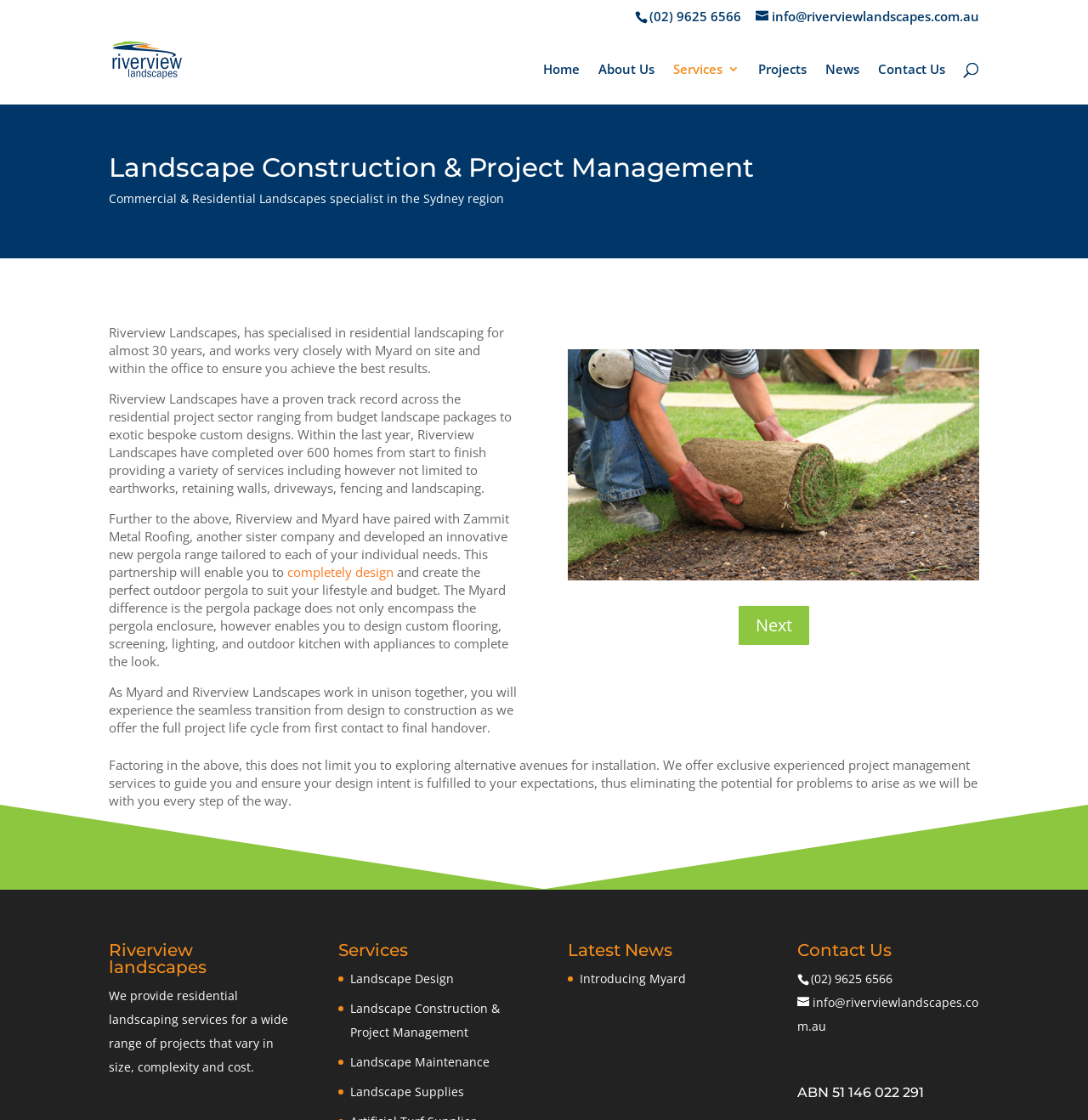What is the ABN of Riverview Landscapes? Observe the screenshot and provide a one-word or short phrase answer.

51 146 022 291